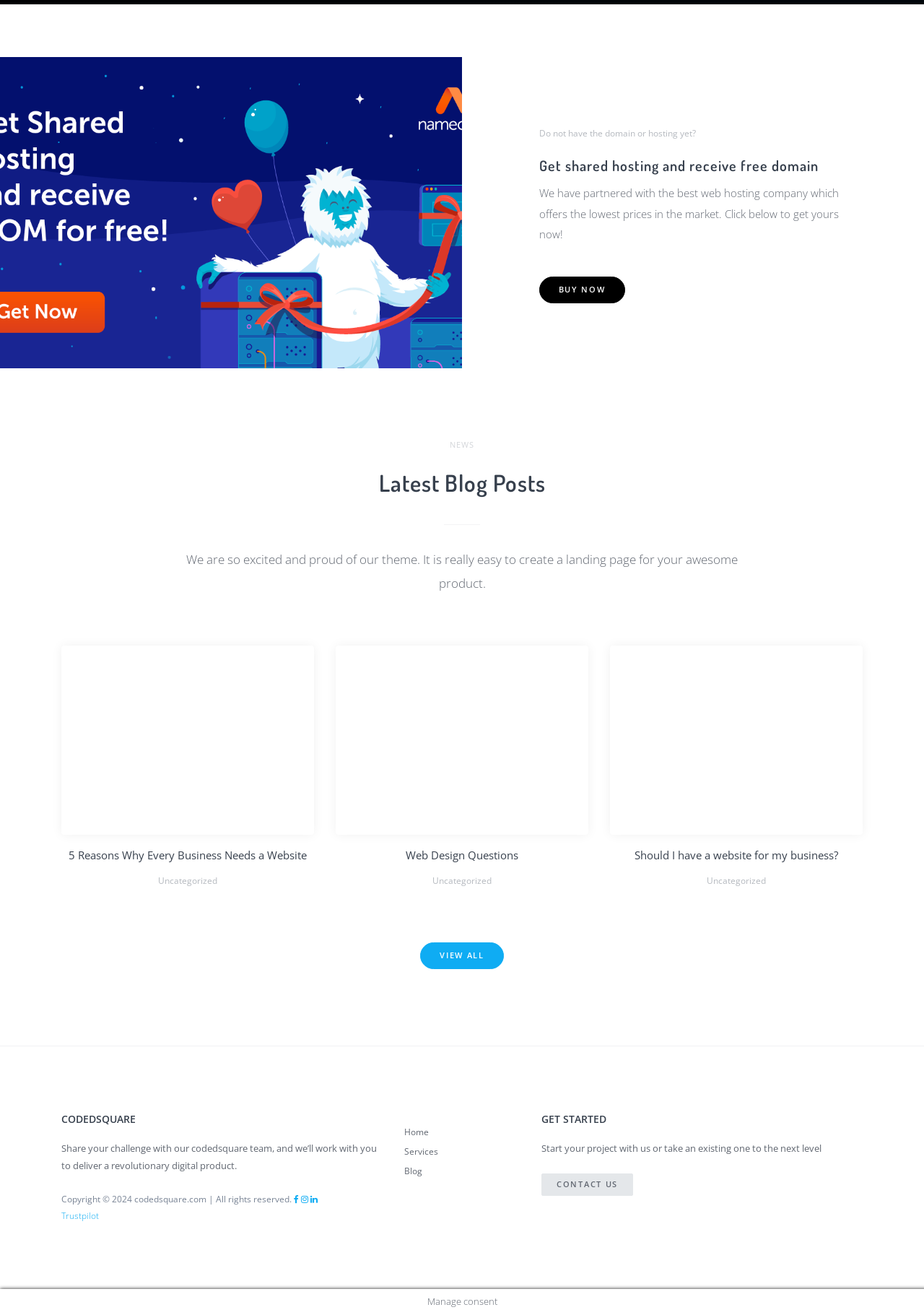Utilize the details in the image to give a detailed response to the question: How many links are there in the 'NEWS' section?

The 'NEWS' section is located in the middle of the webpage, and it contains 5 links: '5 Reasons Why Every Business Needs a Website', 'Web Design Questions', 'Should I have a website for my business?', 'Uncategorized', and 'VIEW ALL'.